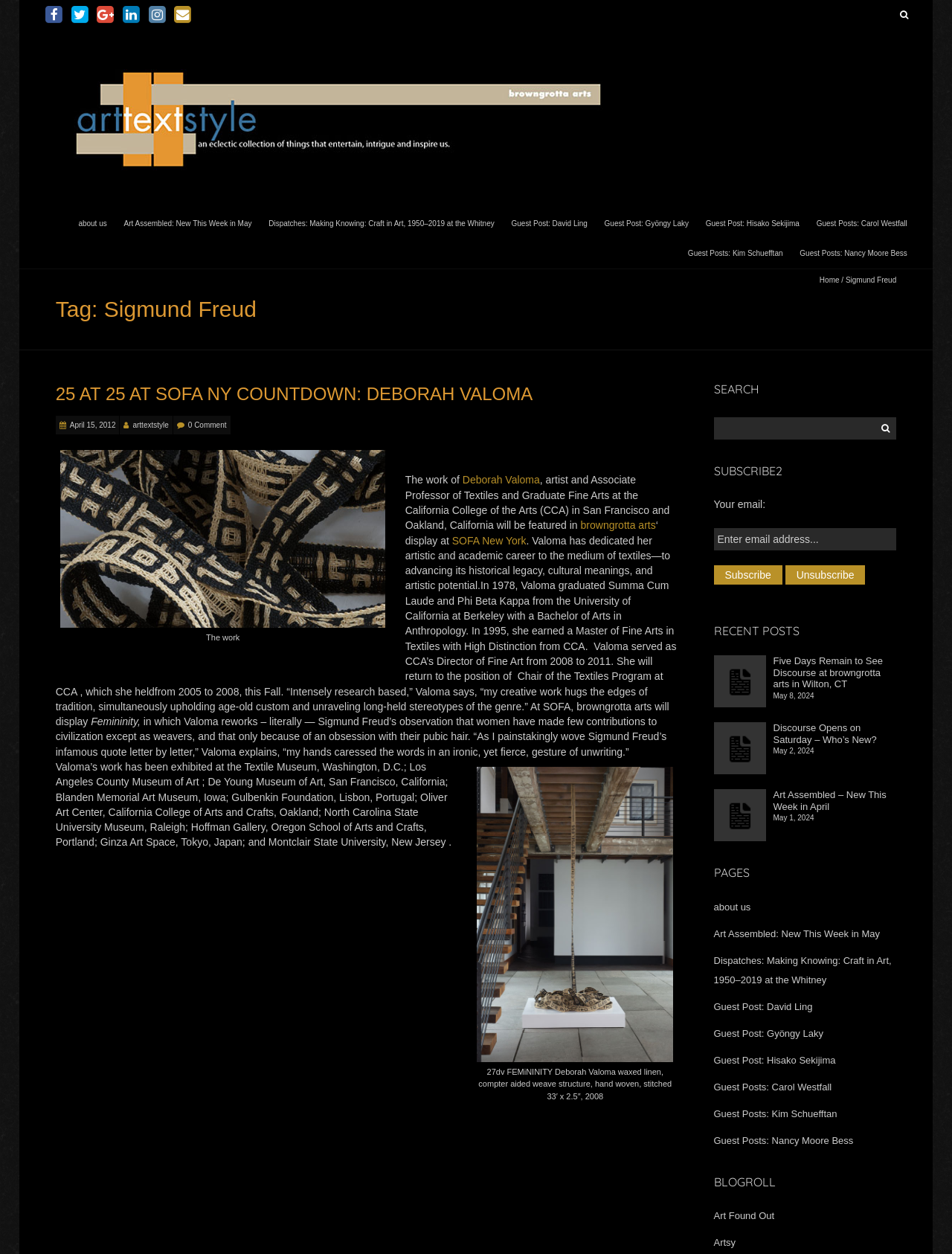Identify and provide the bounding box coordinates of the UI element described: "Aydınlatma Metni". The coordinates should be formatted as [left, top, right, bottom], with each number being a float between 0 and 1.

None